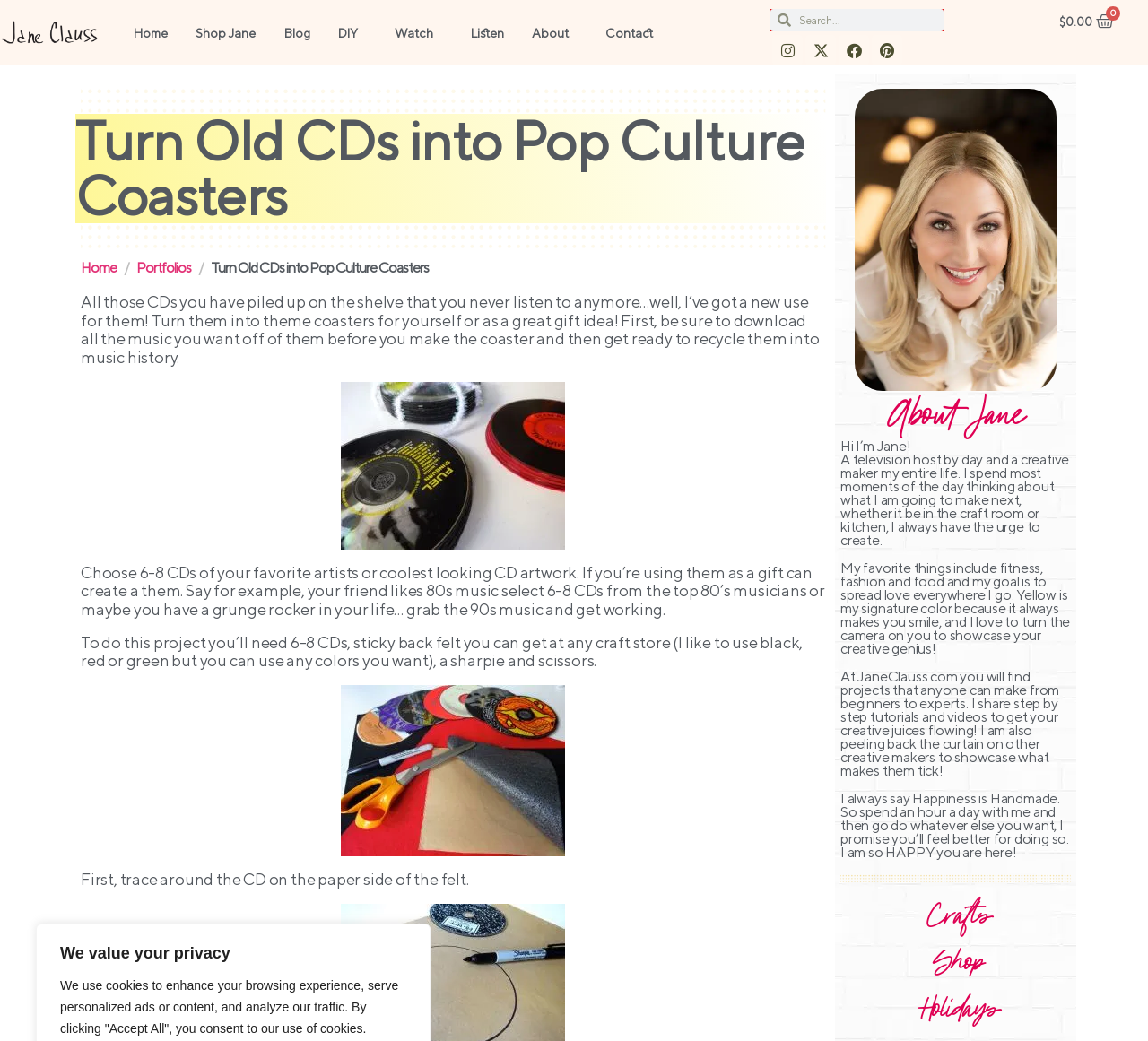Determine the bounding box coordinates of the clickable area required to perform the following instruction: "Click the 'Home' link". The coordinates should be represented as four float numbers between 0 and 1: [left, top, right, bottom].

[0.11, 0.023, 0.152, 0.04]